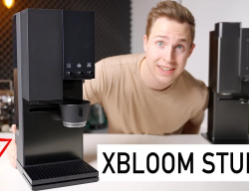Provide a thorough and detailed response to the question by examining the image: 
What is the role of the young man in the image?

The young man in the image is likely the reviewer or user of the XBloom Studio, and his presence adds a personal touch to the review, suggesting an engaging exploration of the product's features and capabilities in a user-friendly tutorial or review.